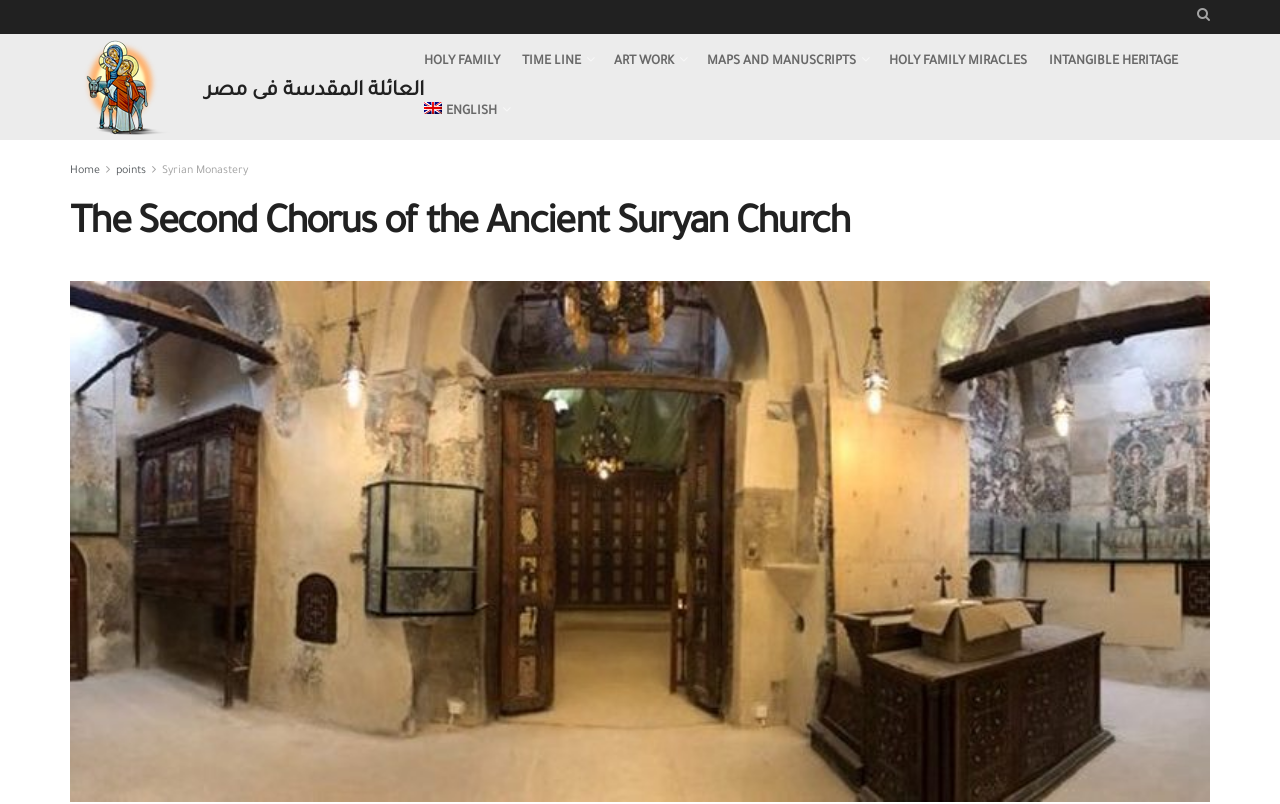Please locate the bounding box coordinates of the region I need to click to follow this instruction: "Click the Holy Family in Egypt link".

[0.055, 0.046, 0.133, 0.17]